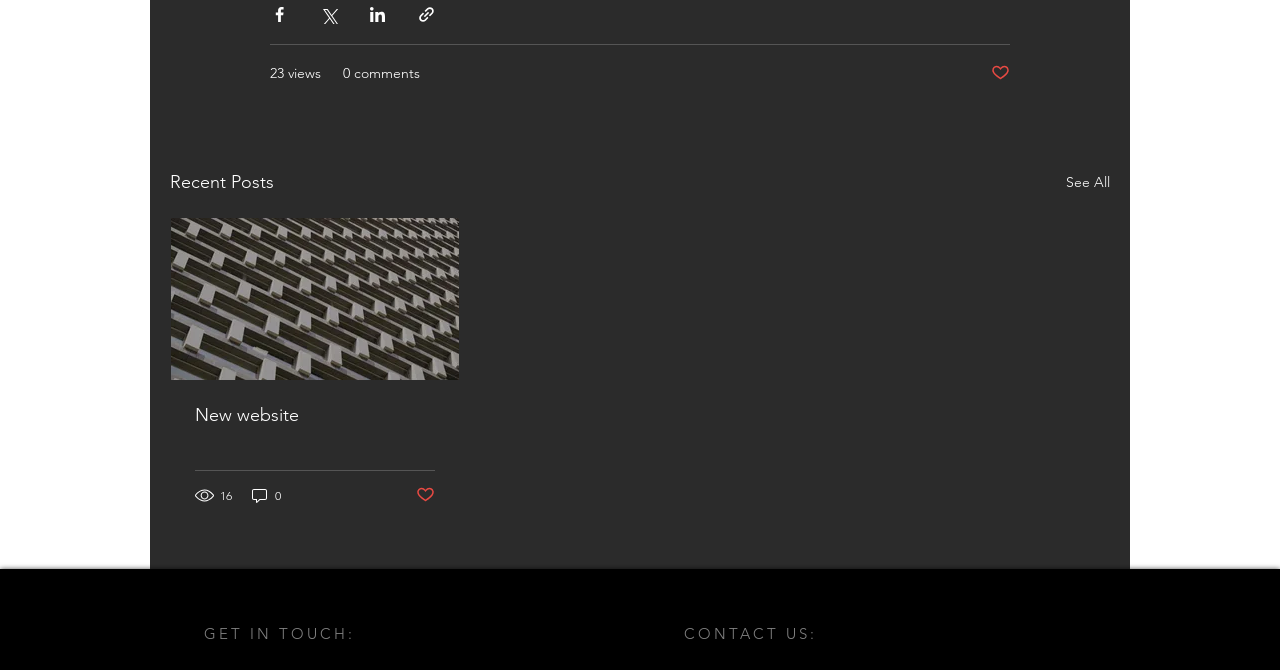Provide the bounding box coordinates for the area that should be clicked to complete the instruction: "Visit a new website".

[0.152, 0.603, 0.34, 0.636]